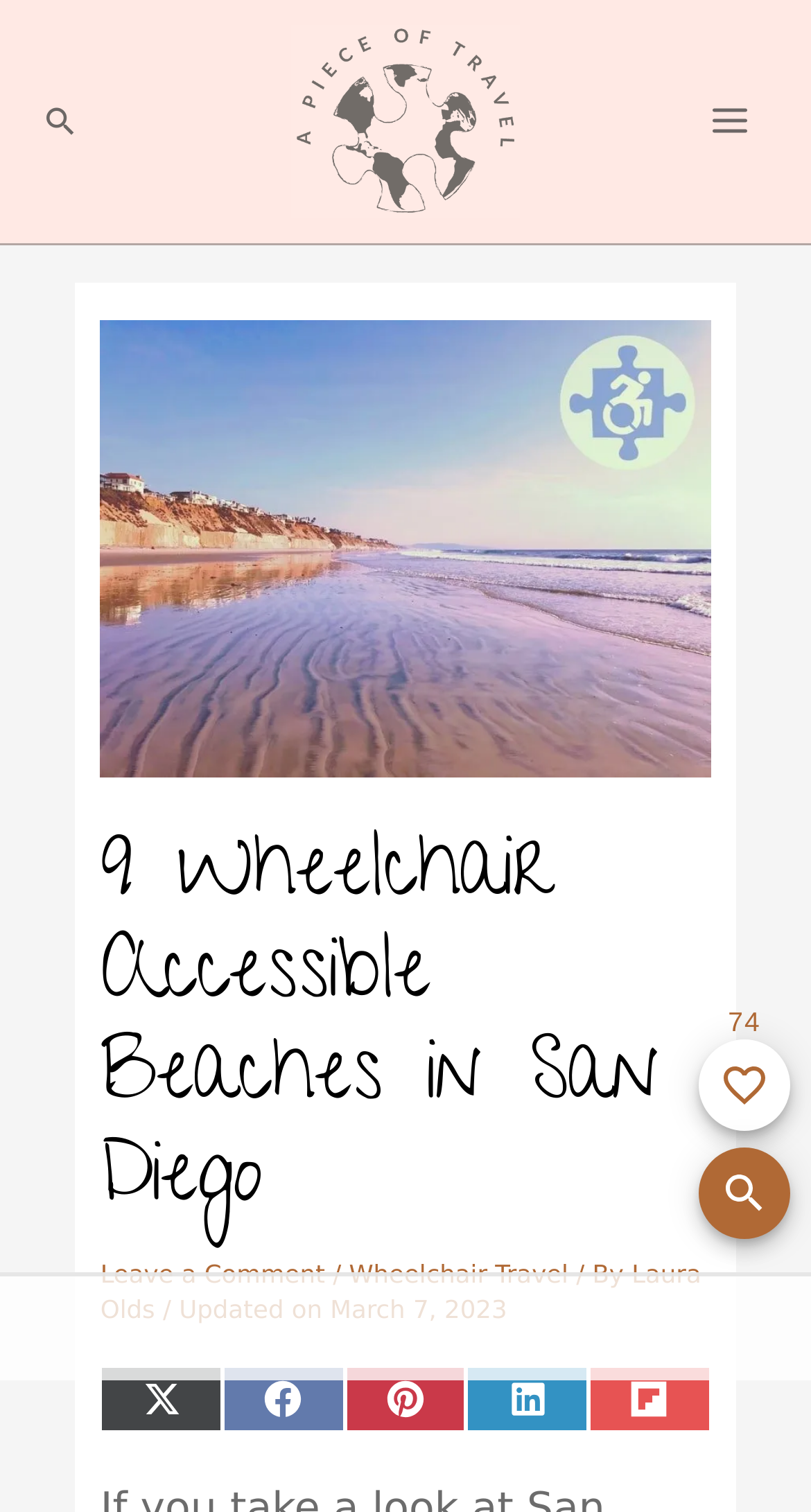What is the date of the last update of the article?
Give a one-word or short-phrase answer derived from the screenshot.

March 7, 2023